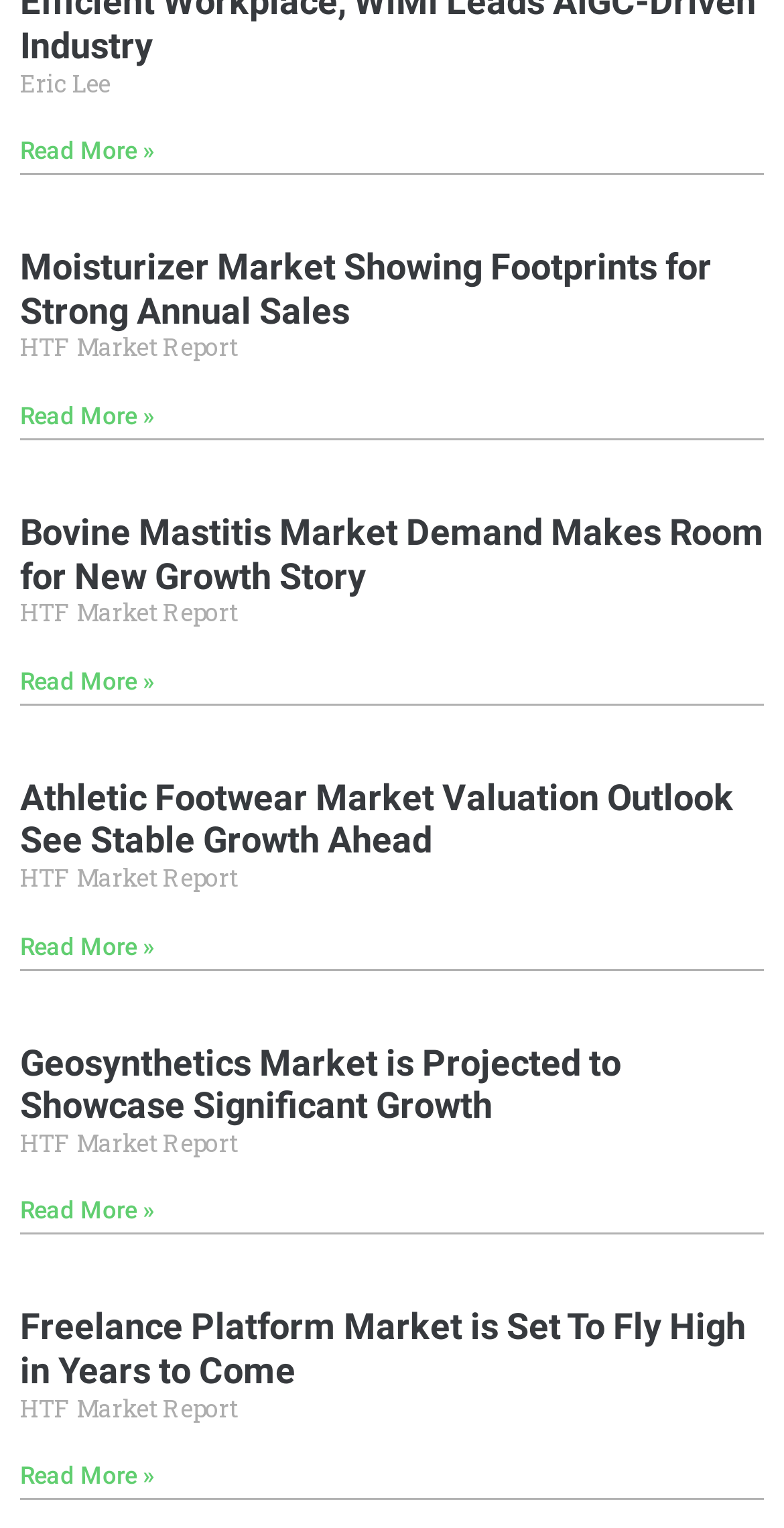What is the topic of the first article?
Kindly give a detailed and elaborate answer to the question.

The first article has a heading 'Moisturizer Market Showing Footprints for Strong Annual Sales', which suggests that the topic of the first article is related to the moisturizer market.